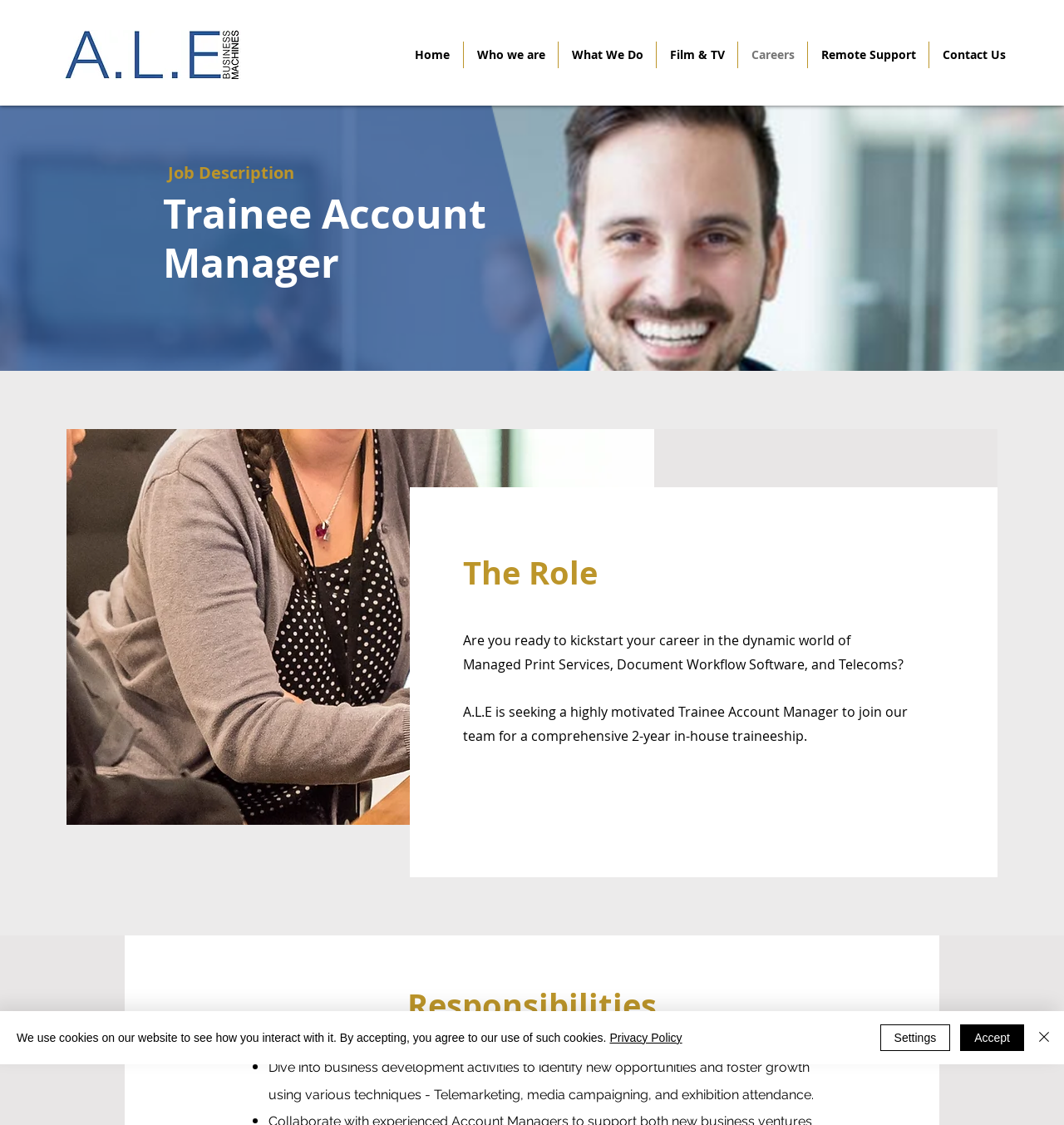Using the element description Who we are, predict the bounding box coordinates for the UI element. Provide the coordinates in (top-left x, top-left y, bottom-right x, bottom-right y) format with values ranging from 0 to 1.

[0.436, 0.037, 0.524, 0.061]